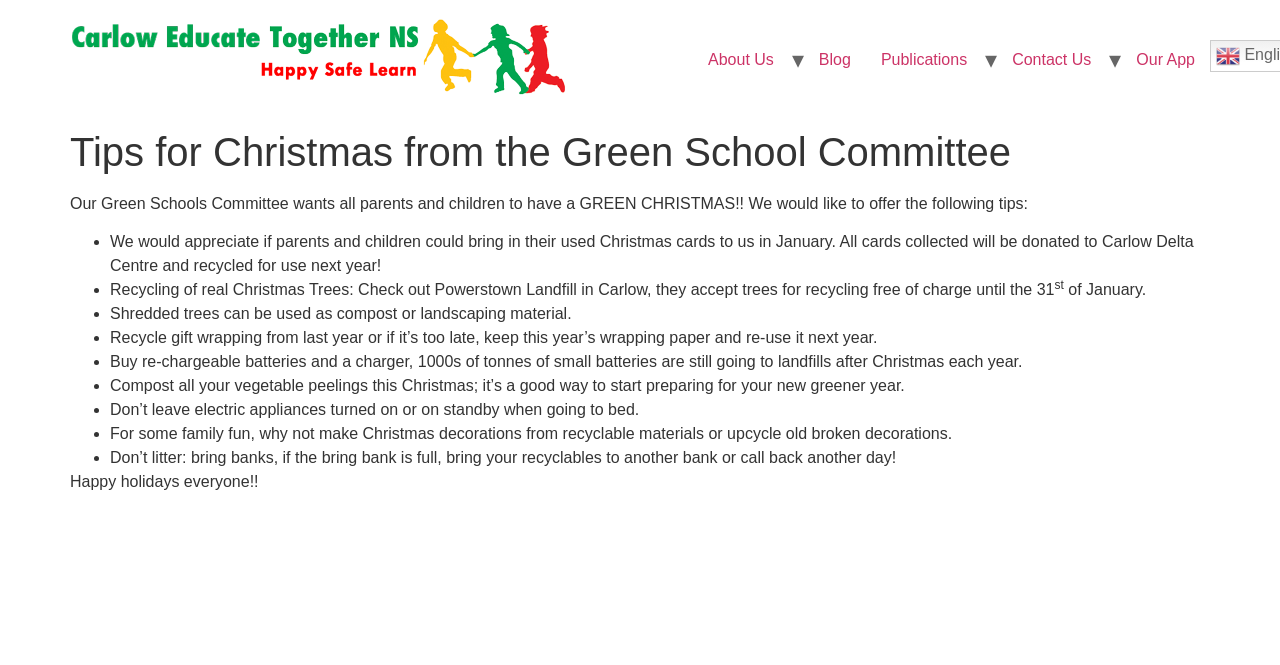Articulate a complete and detailed caption of the webpage elements.

The webpage is about the Green School Committee's tips for a green Christmas. At the top left, there is a link to "Carlow Educate Together" accompanied by an image with the same name. Below this, there is a navigation menu with links to "About Us", "Blog", "Publications", "Contact Us", and "Our App", with an image of a flag labeled "en" at the far right.

The main content of the page is divided into two sections. The first section is a header with the title "Tips for Christmas from the Green School Committee". Below this, there is a paragraph of text introducing the Green Schools Committee's initiative to promote a green Christmas.

The second section is a list of tips for a green Christmas, each preceded by a bullet point. The tips include bringing in used Christmas cards for recycling, recycling real Christmas trees, reusing shredded trees as compost or landscaping material, recycling gift wrapping, buying rechargeable batteries, composting vegetable peelings, turning off electric appliances when not in use, making Christmas decorations from recyclable materials, and not littering.

At the bottom of the page, there is a closing message wishing everyone happy holidays.